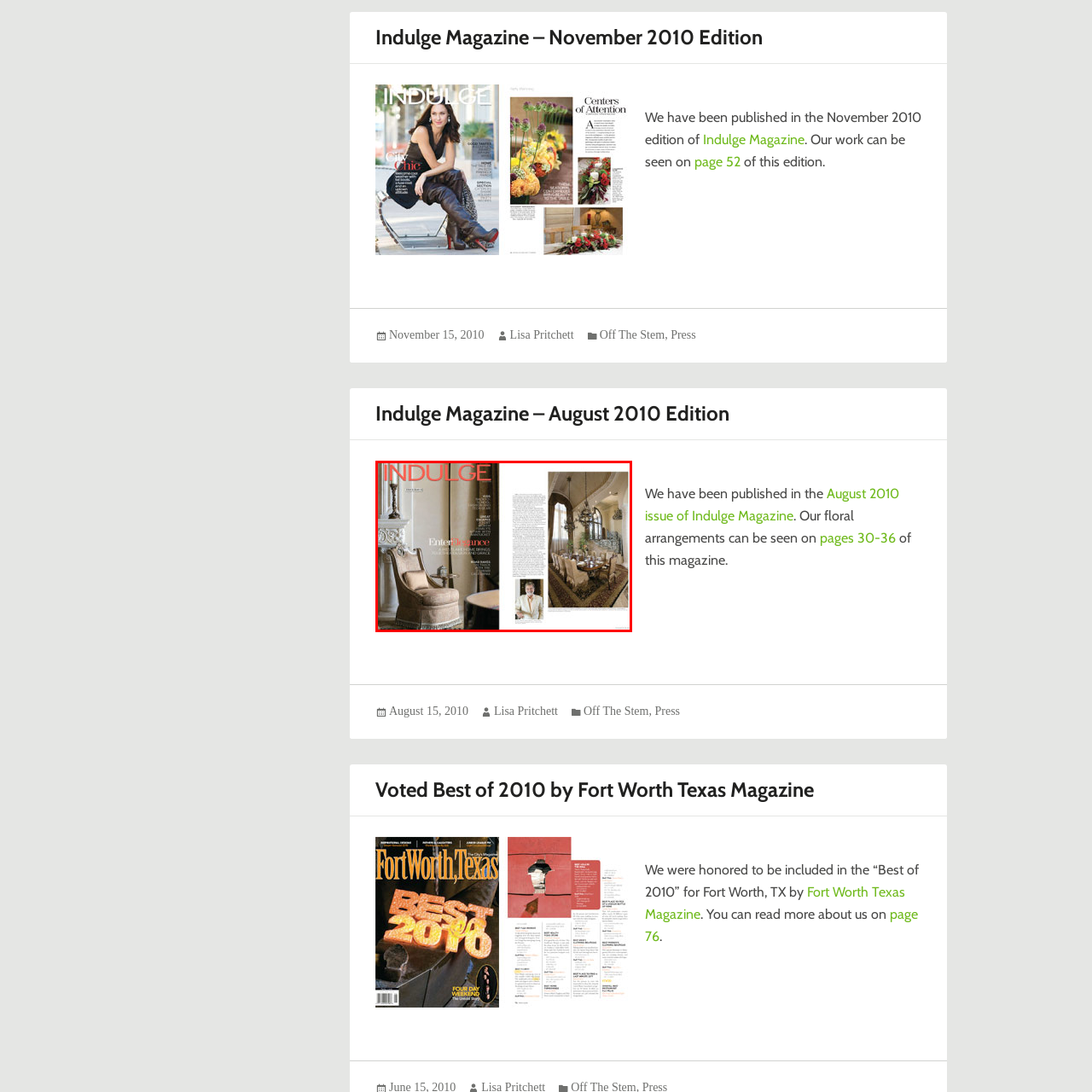Look closely at the image within the red-bordered box and thoroughly answer the question below, using details from the image: What type of atmosphere is created in the dining area?

According to the caption, the dining area is adorned with sophisticated decor, featuring an ornate chandelier and beautifully arranged dining settings, which creates a warm yet opulent atmosphere.